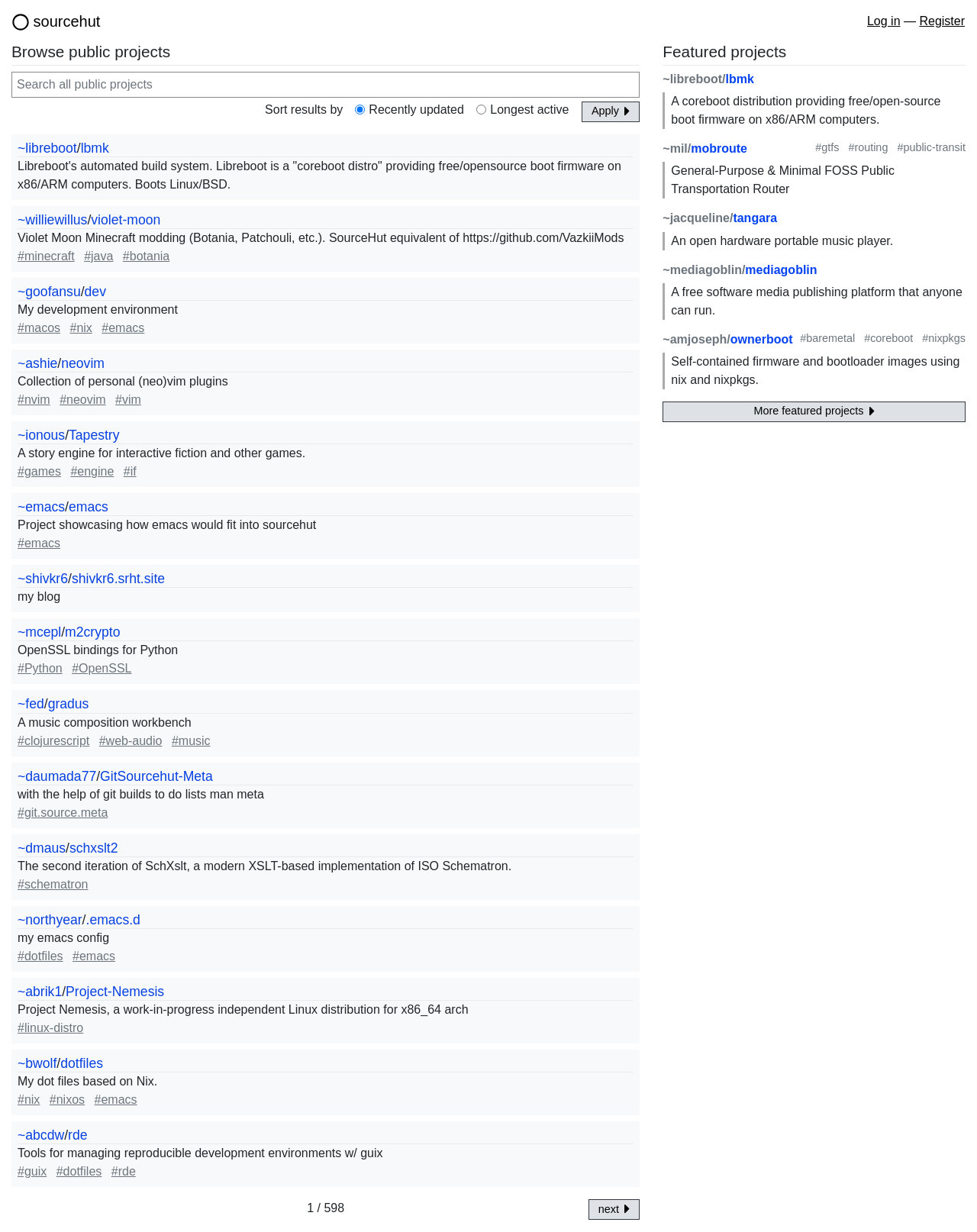Explain the webpage in detail.

The webpage is a project browsing page on Sourcehut, a platform for hosting and managing projects. At the top, there is a navigation bar with links to "sourcehut", "Log in", and "Register" on the right side. Below the navigation bar, there is a heading "Browse public projects" followed by a search box labeled "Search all public projects". 

To the right of the search box, there is a group of radio buttons labeled "Sort results by" with options "Recently updated" and "Longest active", and a button labeled "Apply". 

Below the search box and the radio buttons, there is a list of project headings, each with a link to the project owner and the project name. The projects are listed in a vertical column, with each project taking up a significant portion of the page width. 

Each project heading is followed by a brief description of the project, which can be a few sentences long. Some projects also have links to specific topics or technologies related to the project, such as "#minecraft", "#java", "#botania", etc. 

There are a total of 11 projects listed on the page, each with its own heading, description, and links. The projects seem to be a mix of personal projects, open-source software, and development environments.